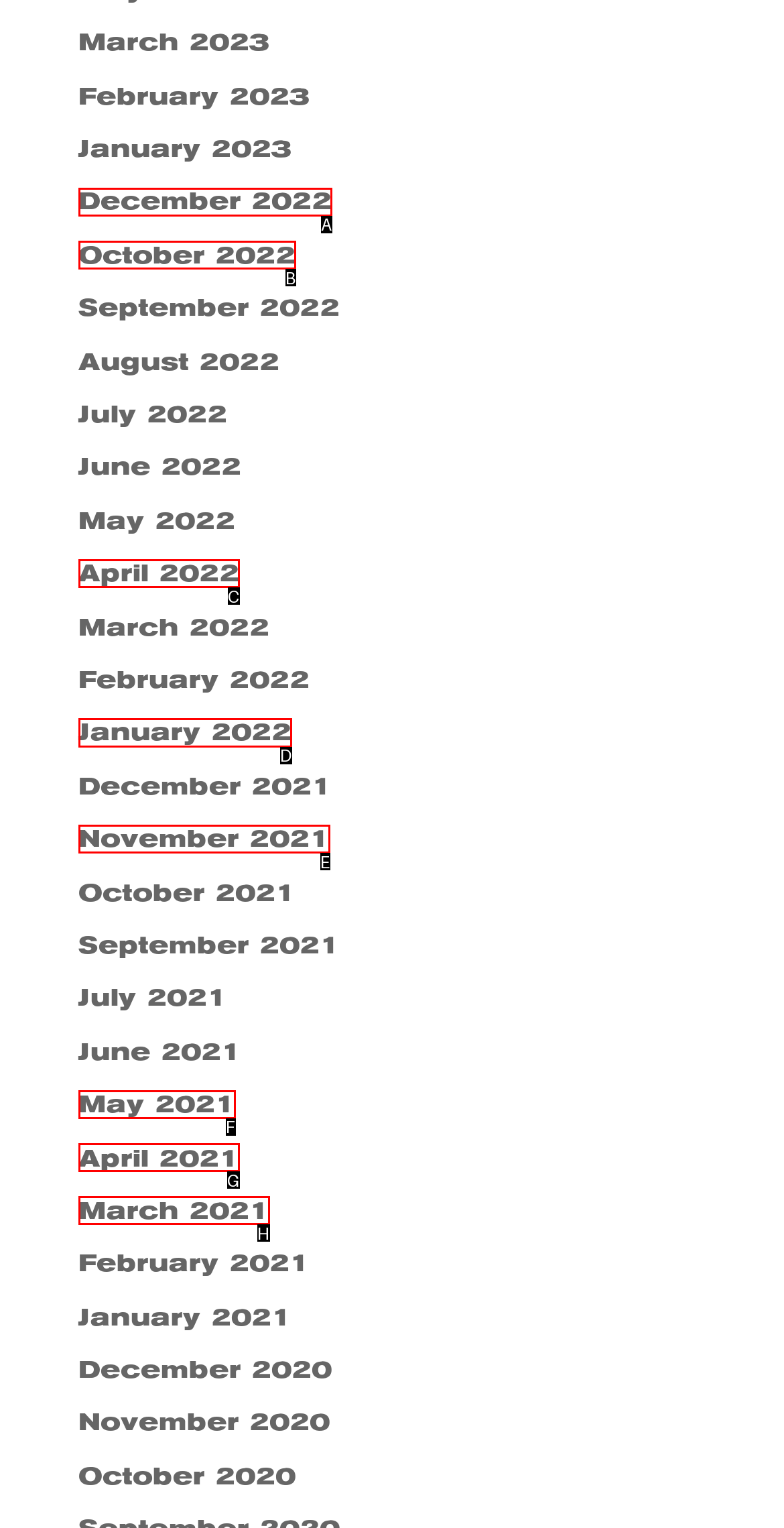Tell me which letter I should select to achieve the following goal: go to January 2022
Answer with the corresponding letter from the provided options directly.

D